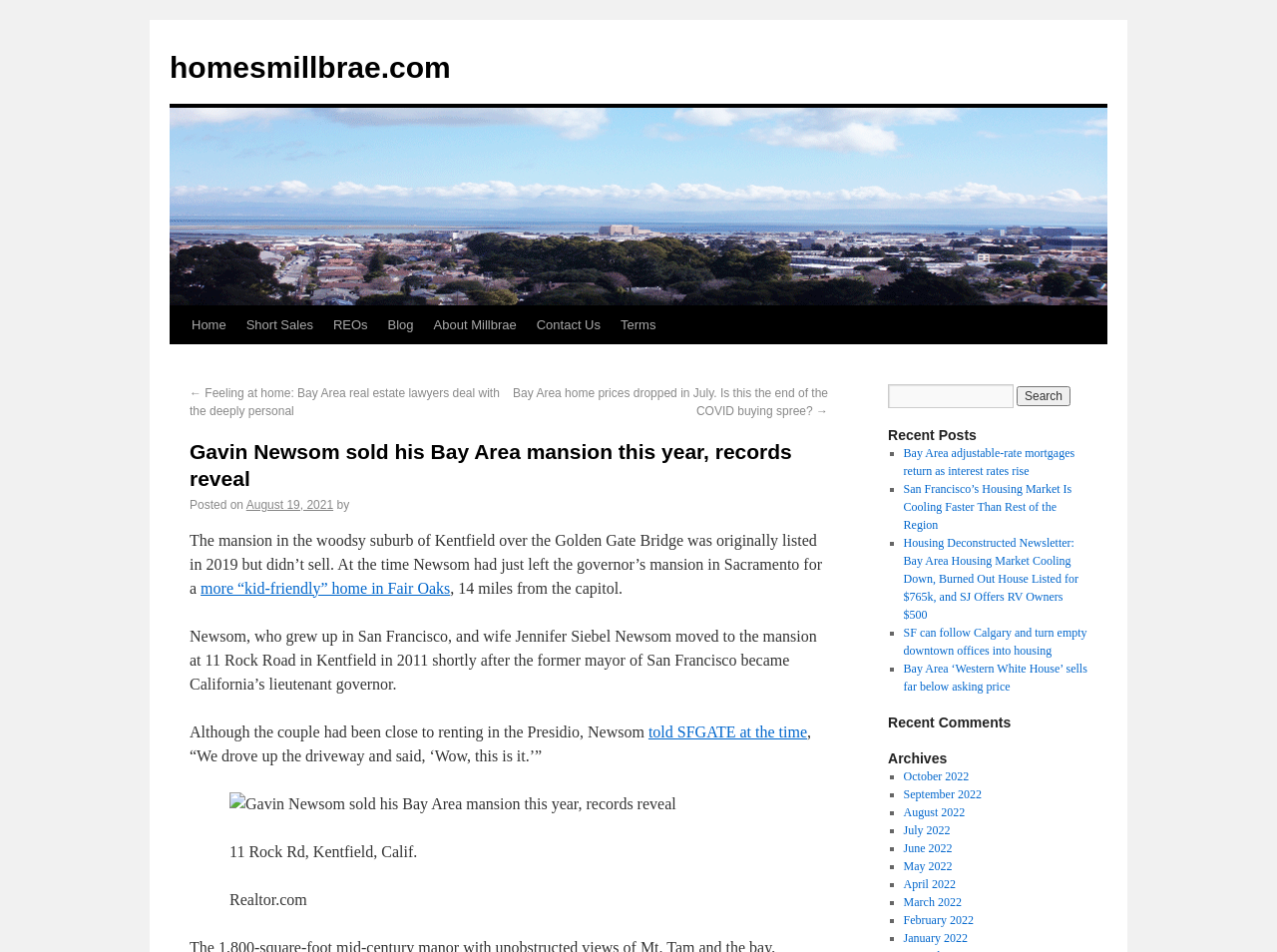Find the bounding box coordinates of the element to click in order to complete the given instruction: "Browse the archives for October 2022."

[0.707, 0.808, 0.759, 0.823]